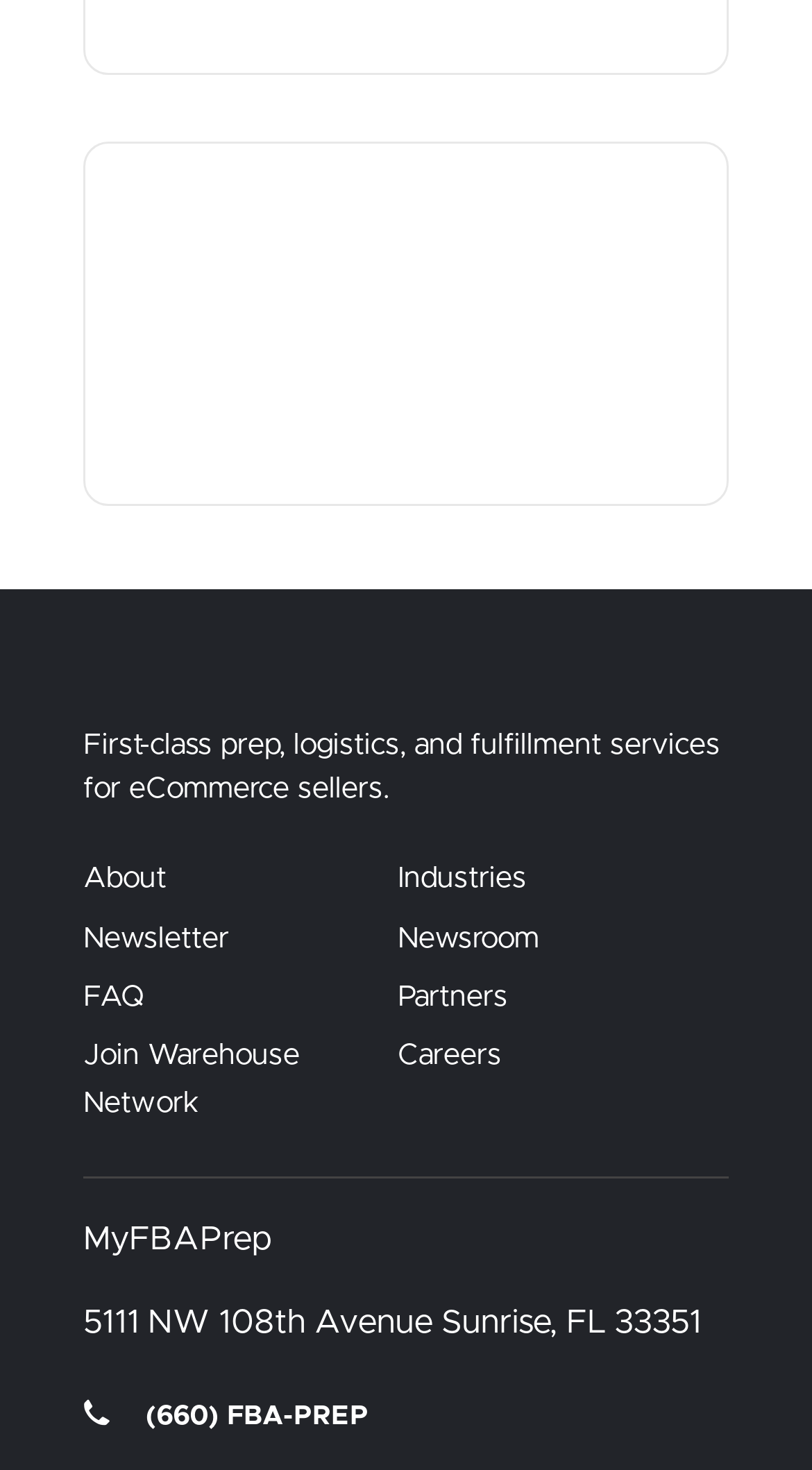Please mark the clickable region by giving the bounding box coordinates needed to complete this instruction: "Contact FBA Prep".

[0.103, 0.955, 0.454, 0.973]